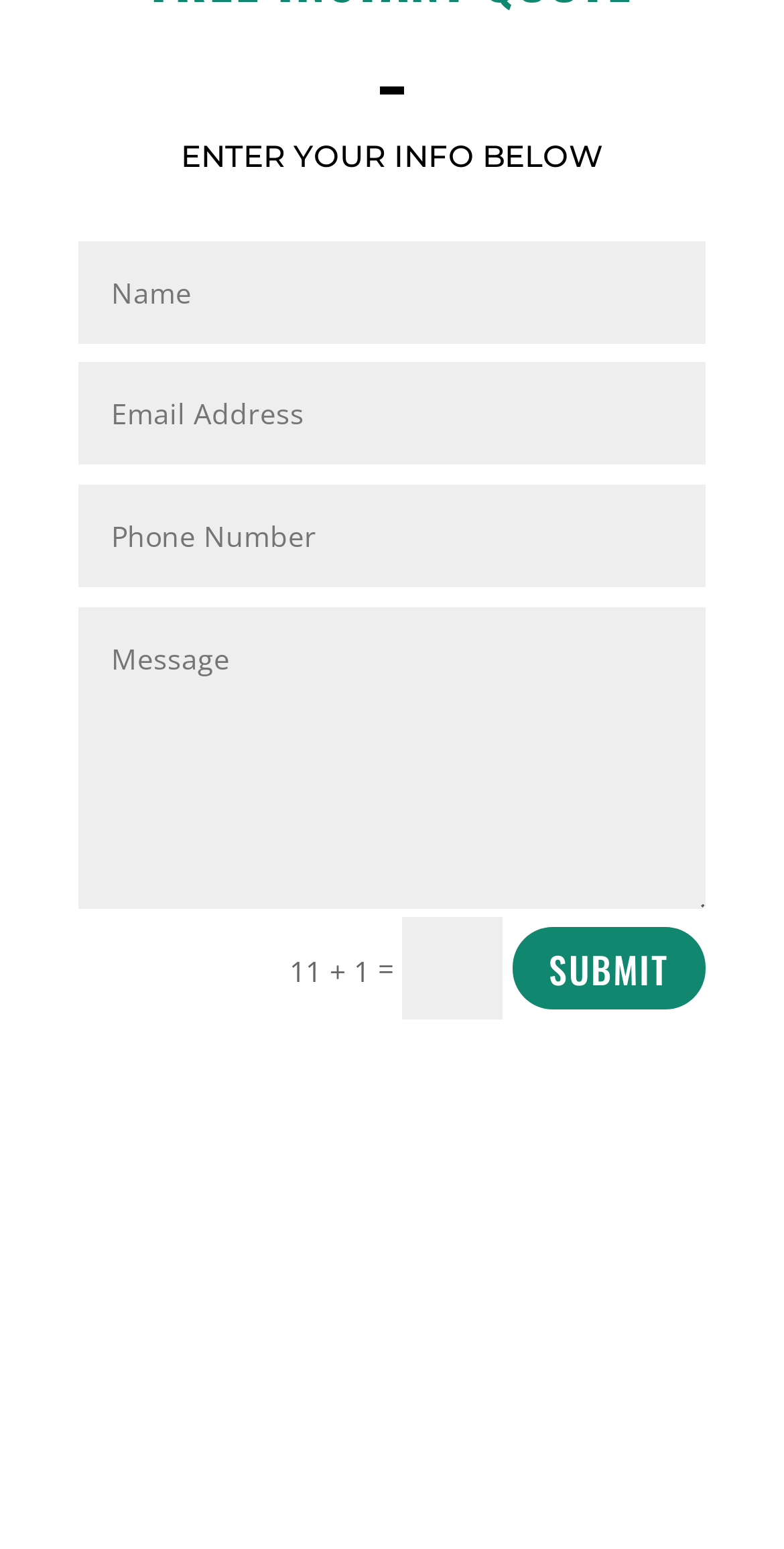How many textboxes are there?
Examine the screenshot and reply with a single word or phrase.

5